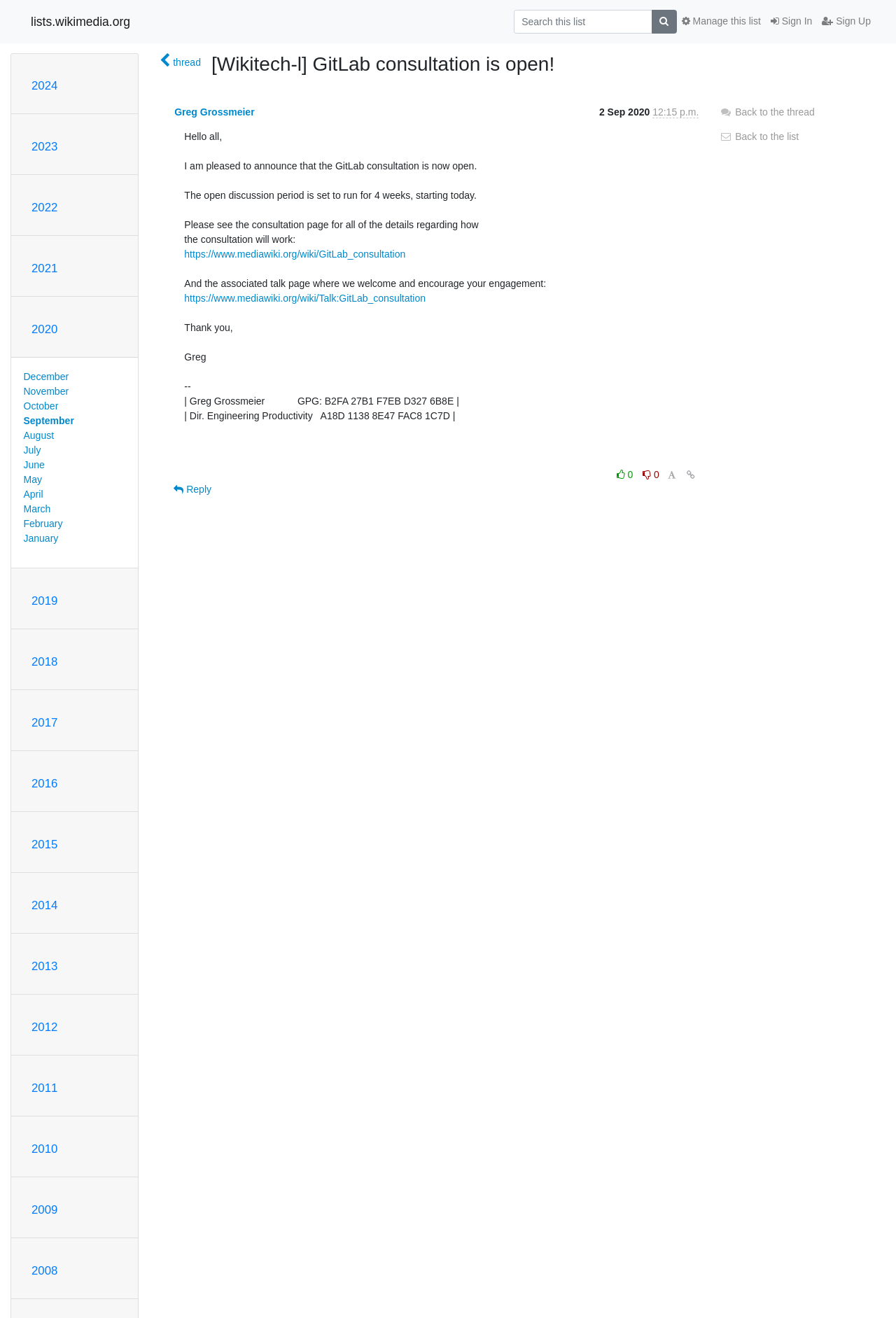Identify the webpage's primary heading and generate its text.

[Wikitech-l] GitLab consultation is open!